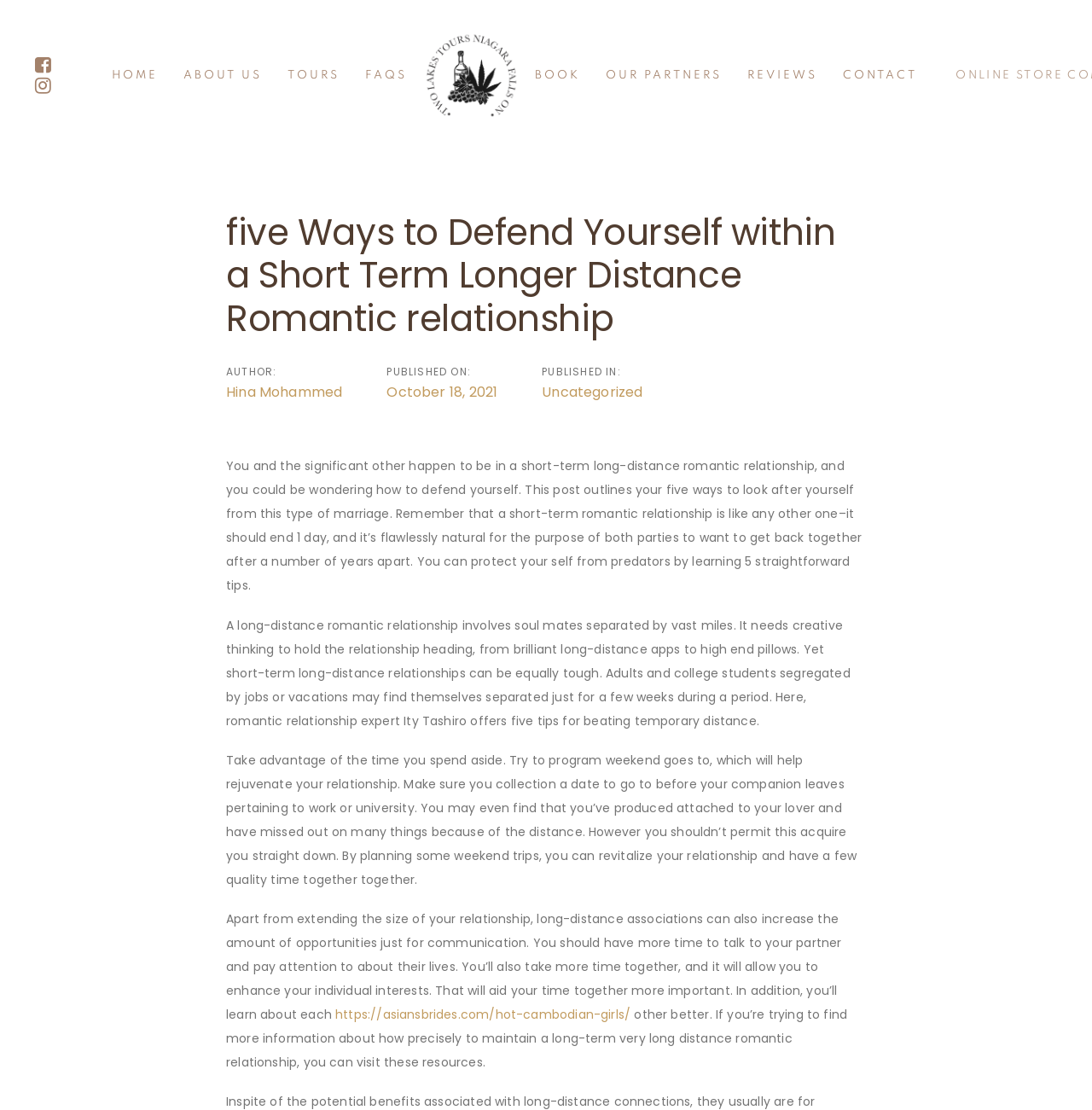Determine the bounding box coordinates of the UI element that matches the following description: "Home". The coordinates should be four float numbers between 0 and 1 in the format [left, top, right, bottom].

[0.091, 0.0, 0.156, 0.137]